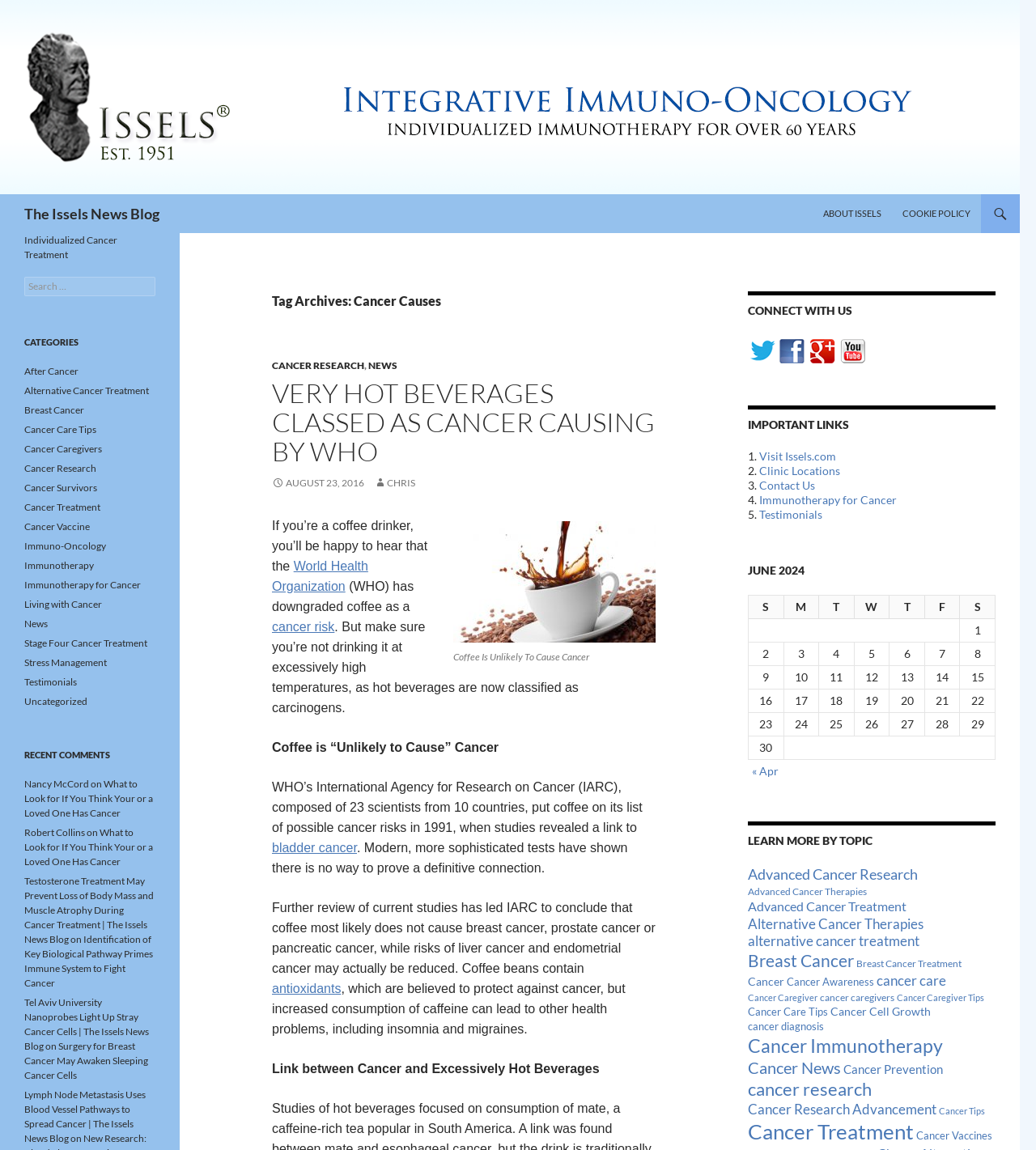Please look at the image and answer the question with a detailed explanation: What is the image caption below the blog post?

I located the image caption by finding the figcaption element with the text 'Coffee Is Unlikely To Cause Cancer' which is associated with the image element below the blog post.